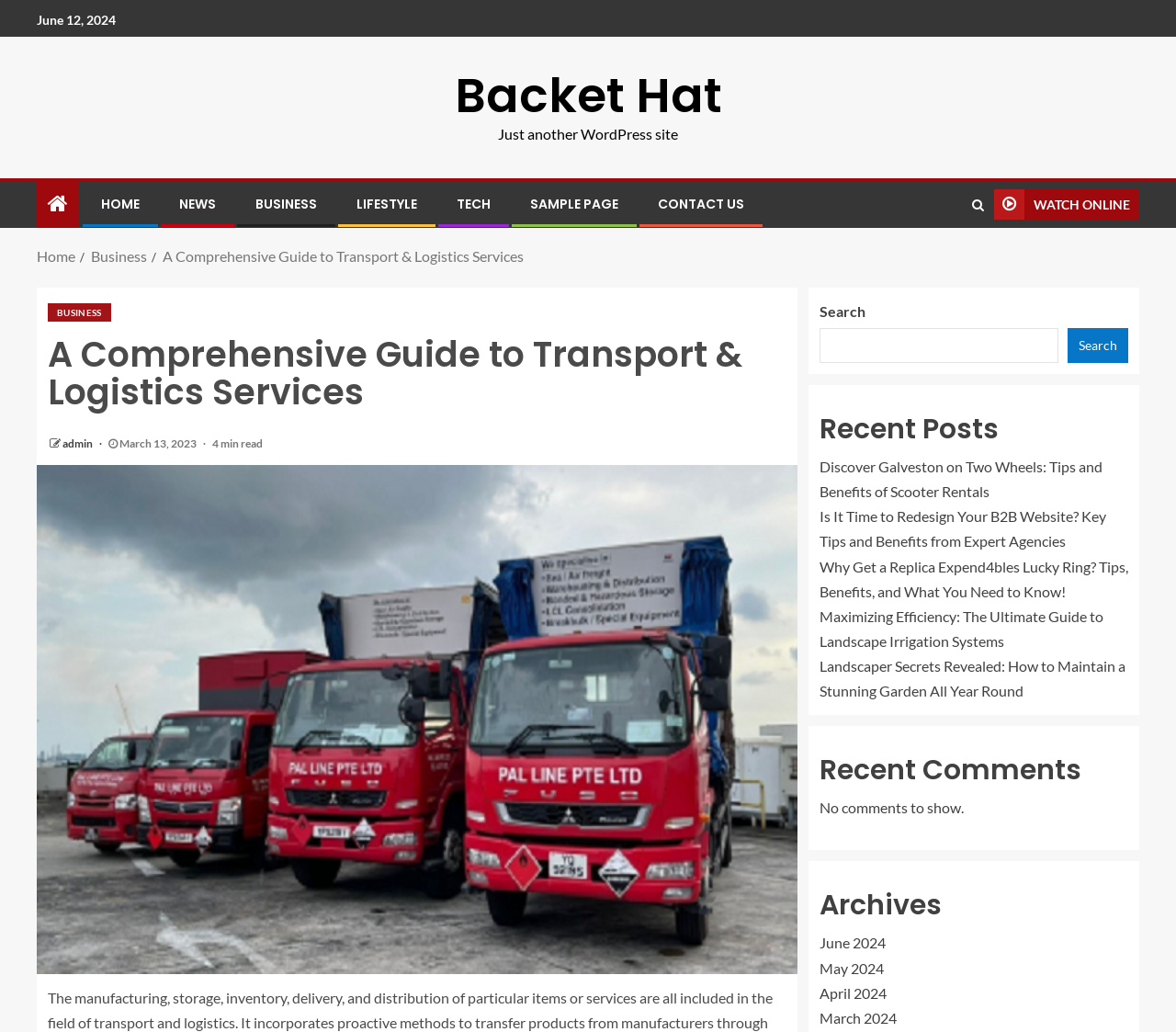Show me the bounding box coordinates of the clickable region to achieve the task as per the instruction: "Click on HOME".

[0.086, 0.189, 0.119, 0.207]